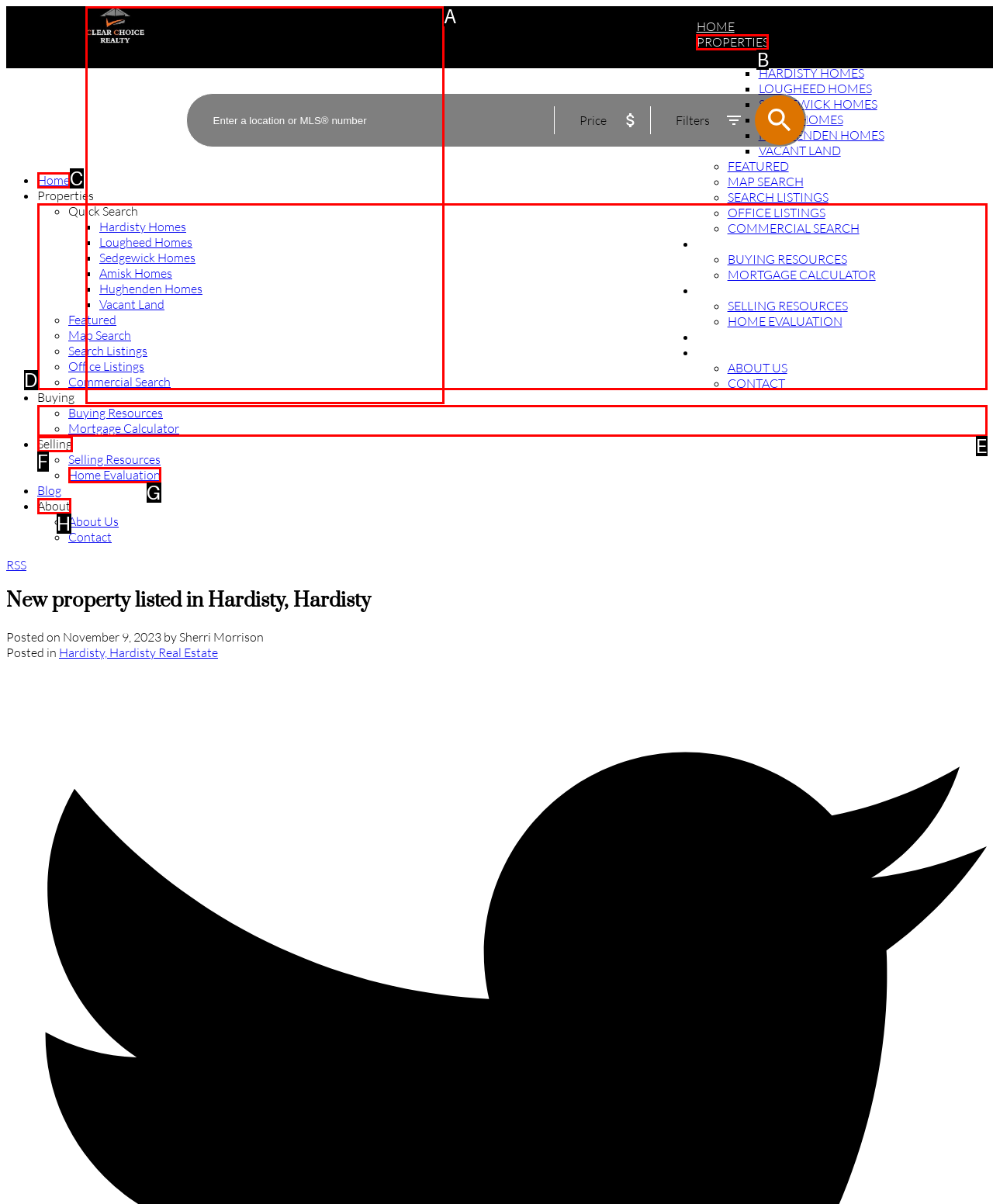Using the description: Buying Resources Mortgage Calculator
Identify the letter of the corresponding UI element from the choices available.

E